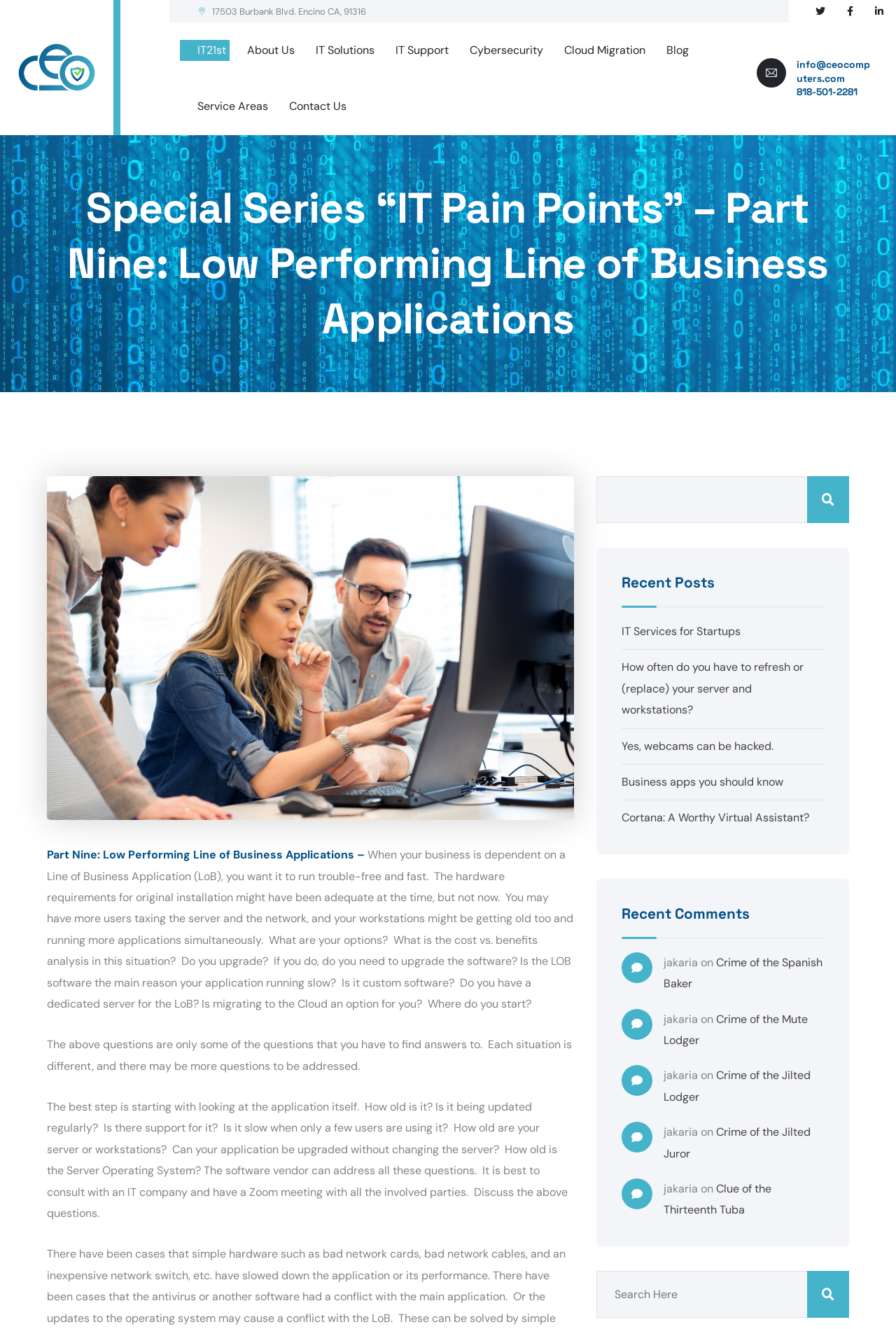Please identify the bounding box coordinates of the region to click in order to complete the given instruction: "Read the 'Recent Posts'". The coordinates should be four float numbers between 0 and 1, i.e., [left, top, right, bottom].

[0.694, 0.431, 0.92, 0.457]